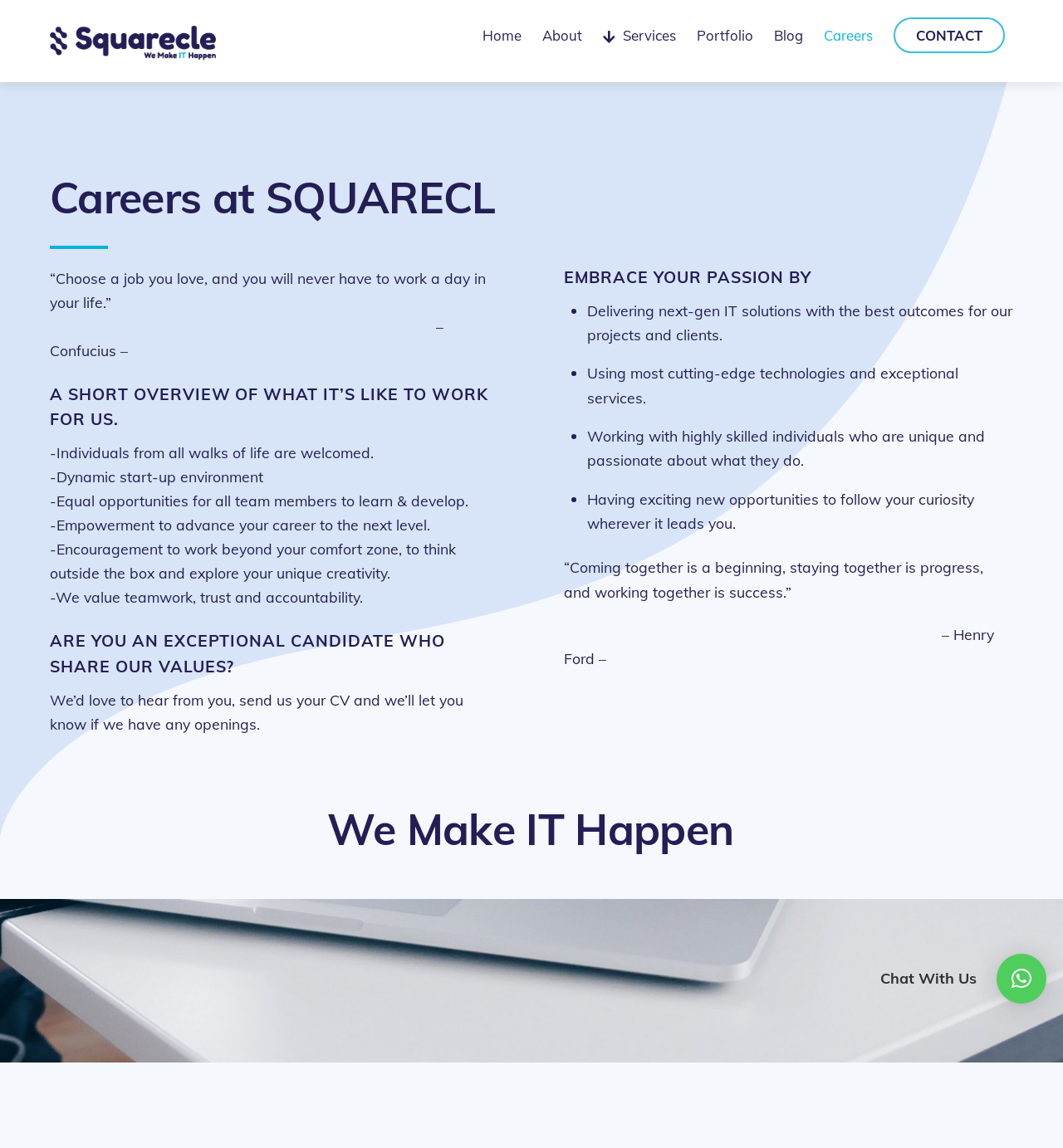Provide your answer in a single word or phrase: 
What is the company's attitude towards employee development?

Equal opportunities for all team members to learn & develop